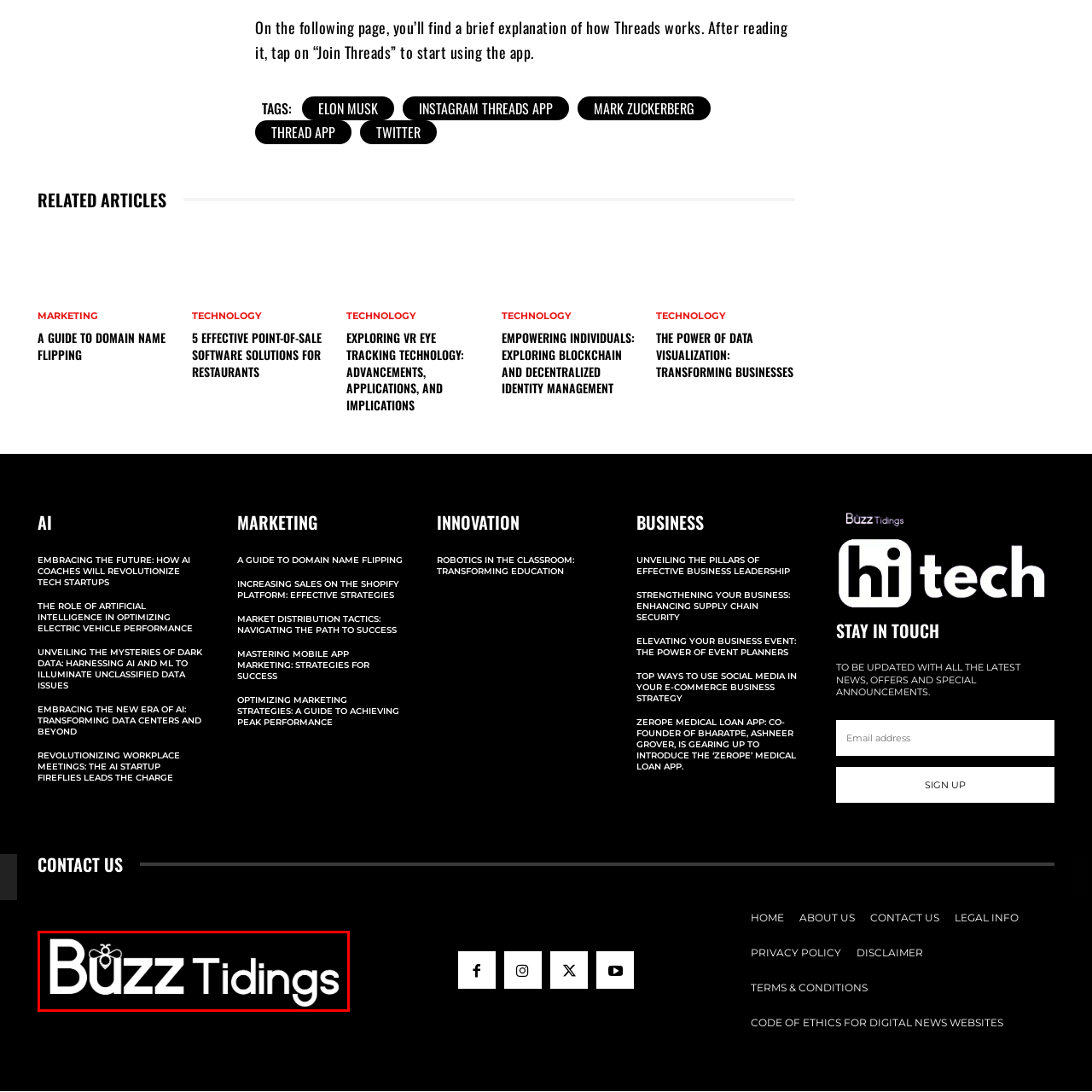Direct your gaze to the image circumscribed by the red boundary and deliver a thorough answer to the following question, drawing from the image's details: 
Is the word 'Tidings' in bold font?

According to the caption, 'Tidings' is displayed in a more straightforward, light font, which creates a contrast with the bold, stylized letters of 'Buzz'.